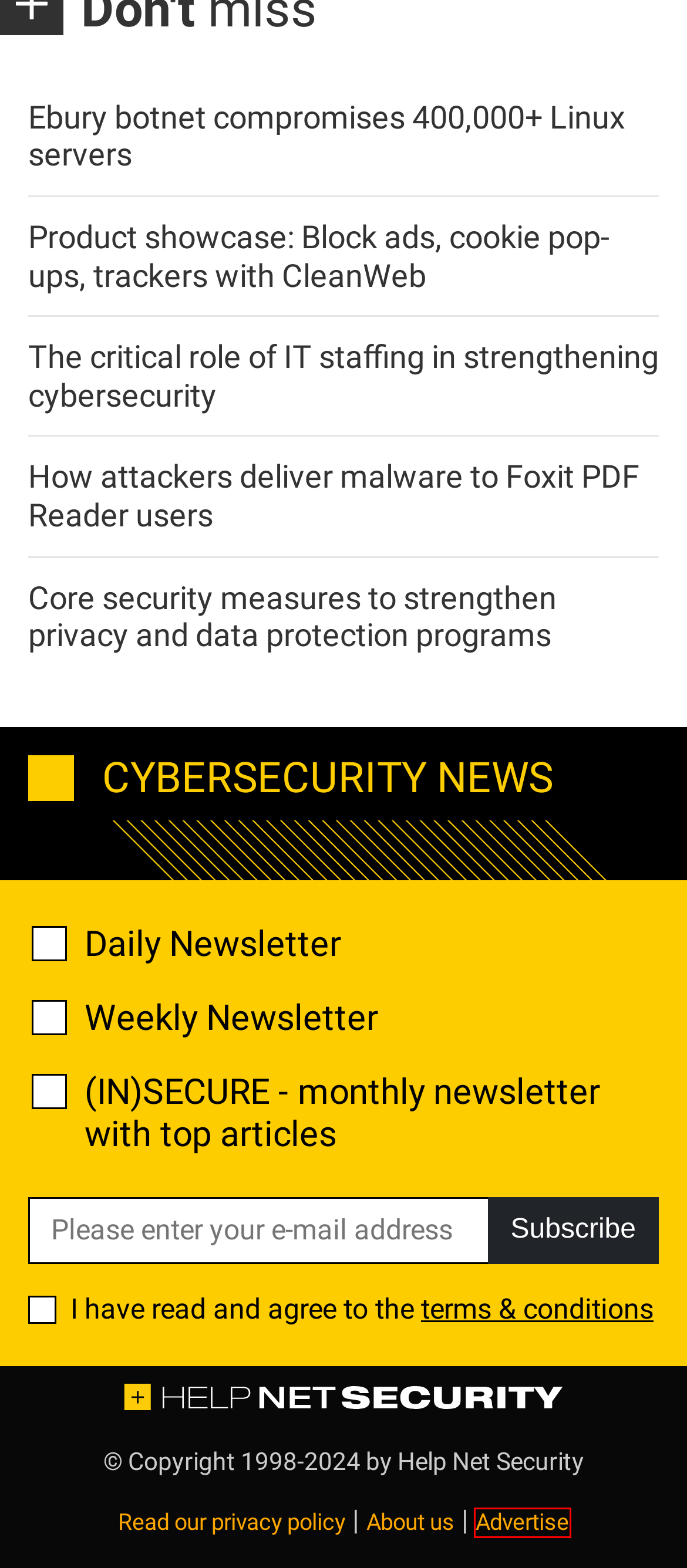You have a screenshot of a webpage with a red rectangle bounding box around an element. Identify the best matching webpage description for the new page that appears after clicking the element in the bounding box. The descriptions are:
A. The CISO's guide to reducing the SaaS attack surface - Help Net Security
B. Privacy Policy - Help Net Security
C. Core security measures to strengthen privacy and data protection programs - Help Net Security
D. Advertise - Help Net Security
E. About us - Help Net Security
F. Get our news via e-mail - Help Net Security
G. Ebury botnet compromises 400,000+ Linux servers - Help Net Security
H. Help Net Security - Cybersecurity News

D